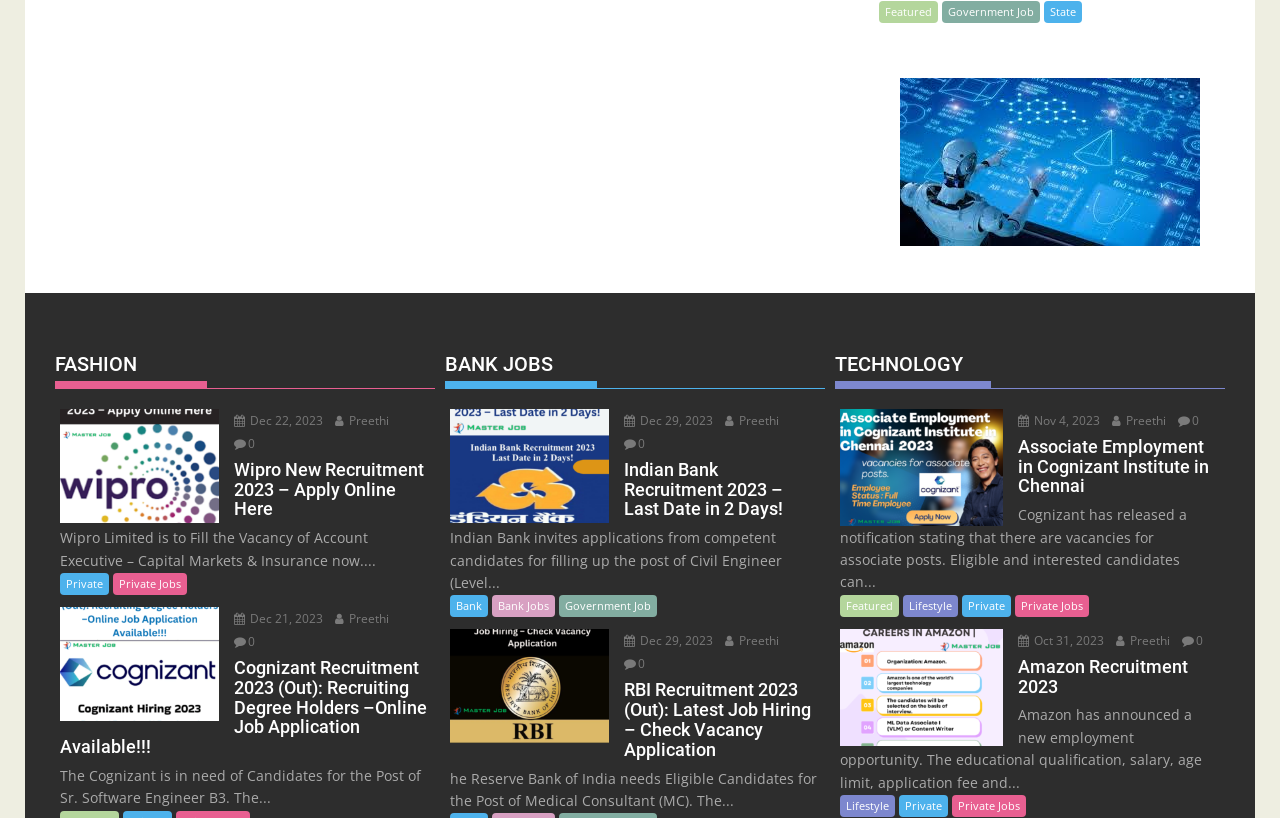Which company has a job posting for a Sr. Software Engineer B3?
Refer to the image and provide a concise answer in one word or phrase.

Cognizant